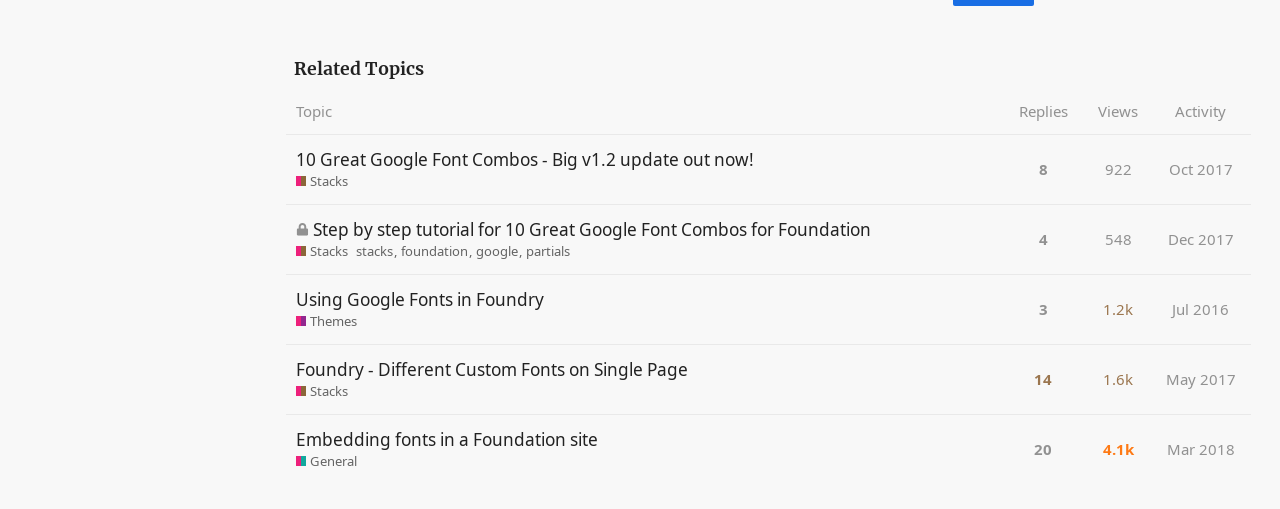Please identify the bounding box coordinates of the clickable region that I should interact with to perform the following instruction: "View topic '10 Great Google Font Combos - Big v1.2 update out now! Stacks'". The coordinates should be expressed as four float numbers between 0 and 1, i.e., [left, top, right, bottom].

[0.223, 0.288, 0.786, 0.401]